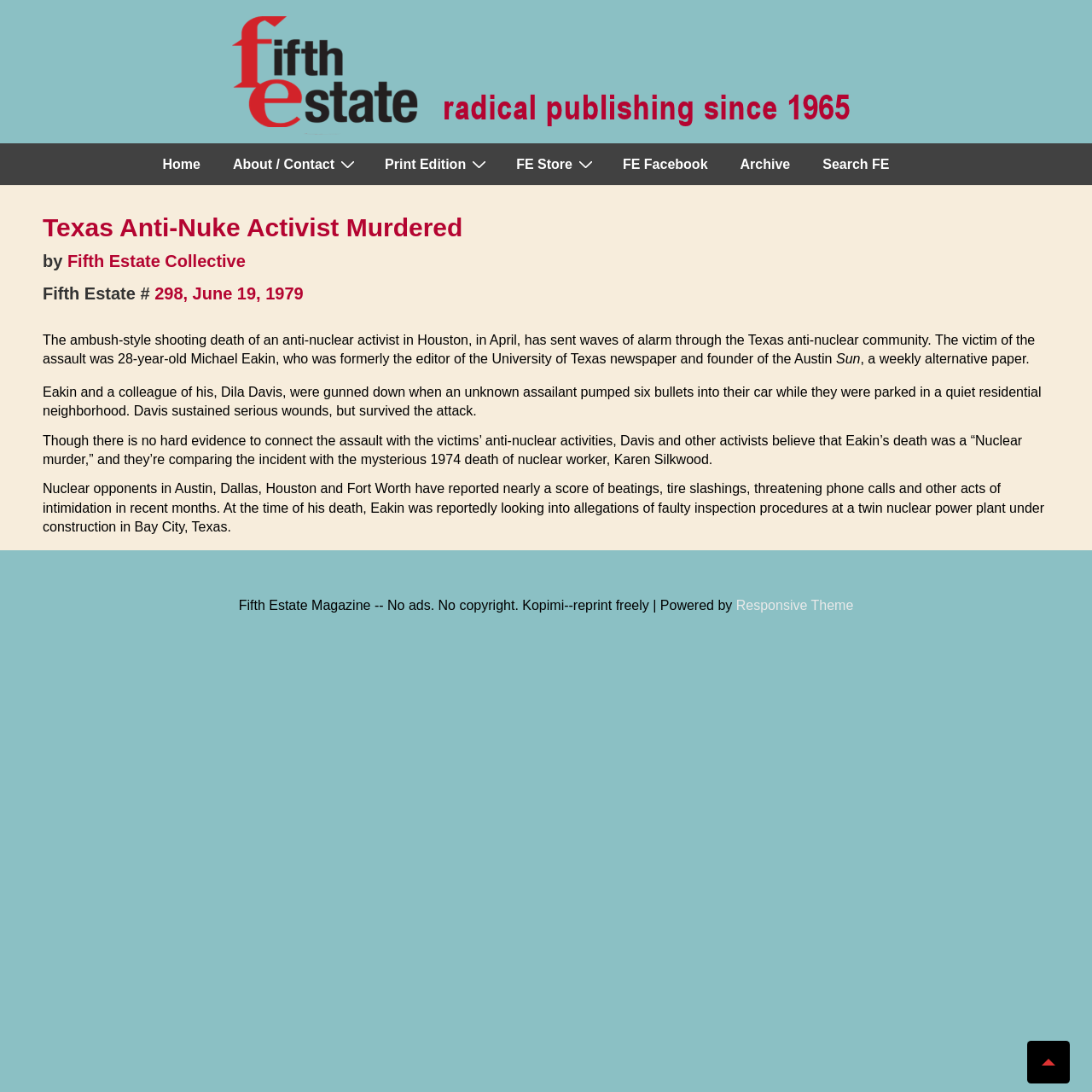Generate a comprehensive description of the webpage content.

The webpage is an article from Fifth Estate Magazine, a radical publishing platform since 1965. At the top, there is a header section with a blue background, featuring the Fifth Estate logo, which has red initials and black letters, along with a red tagline. Below the header, there is a main navigation menu with links to "Home", "About / Contact", "Print Edition", "FE Store", "FE Facebook", "Archive", "Search FE", and an unknown link.

The main content of the webpage is an article titled "Texas Anti-Nuke Activist Murdered" by Fifth Estate Collective. The article is divided into several sections, with headings and paragraphs of text. The text describes the murder of an anti-nuclear activist, Michael Eakin, and the subsequent investigation, as well as reports of intimidation and violence against nuclear opponents in Texas.

At the bottom of the webpage, there is a footer section with a copyright notice and a message encouraging readers to reprint the article freely. There is also a link to the Responsive Theme, which is the platform powering the website. Finally, there is a "Scroll to Top" button located at the bottom right corner of the page.